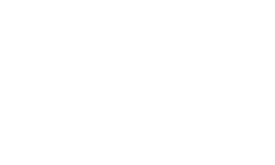Explain in detail what you see in the image.

The image likely represents an emblematic or symbolic graphic, possibly related to cryptocurrency, given the context of the accompanying text discussing Hashdex's ETF, which replicates the Nasdaq Crypto Index. The ETF aims to provide investors a way to access major cryptocurrencies like Bitcoin and Ethereum through a regulated investment format. The background of the image might be connected to topics such as financial technology or investment trends in the cryptocurrency market, as suggested by the surrounding content about Bitcoin ETFs and the innovative role of Hashdex in the crypto space. This visual aids in illustrating the evolving landscape of cryptocurrency investments and the significance of regulatory frameworks in facilitating such financial products.